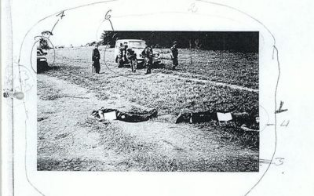Examine the image and give a thorough answer to the following question:
What is the purpose of the signs or markers?

The signs or markers beside the bodies are likely used for identification of the deceased or to mark points of evidence, indicating that the scene is being investigated and documented.